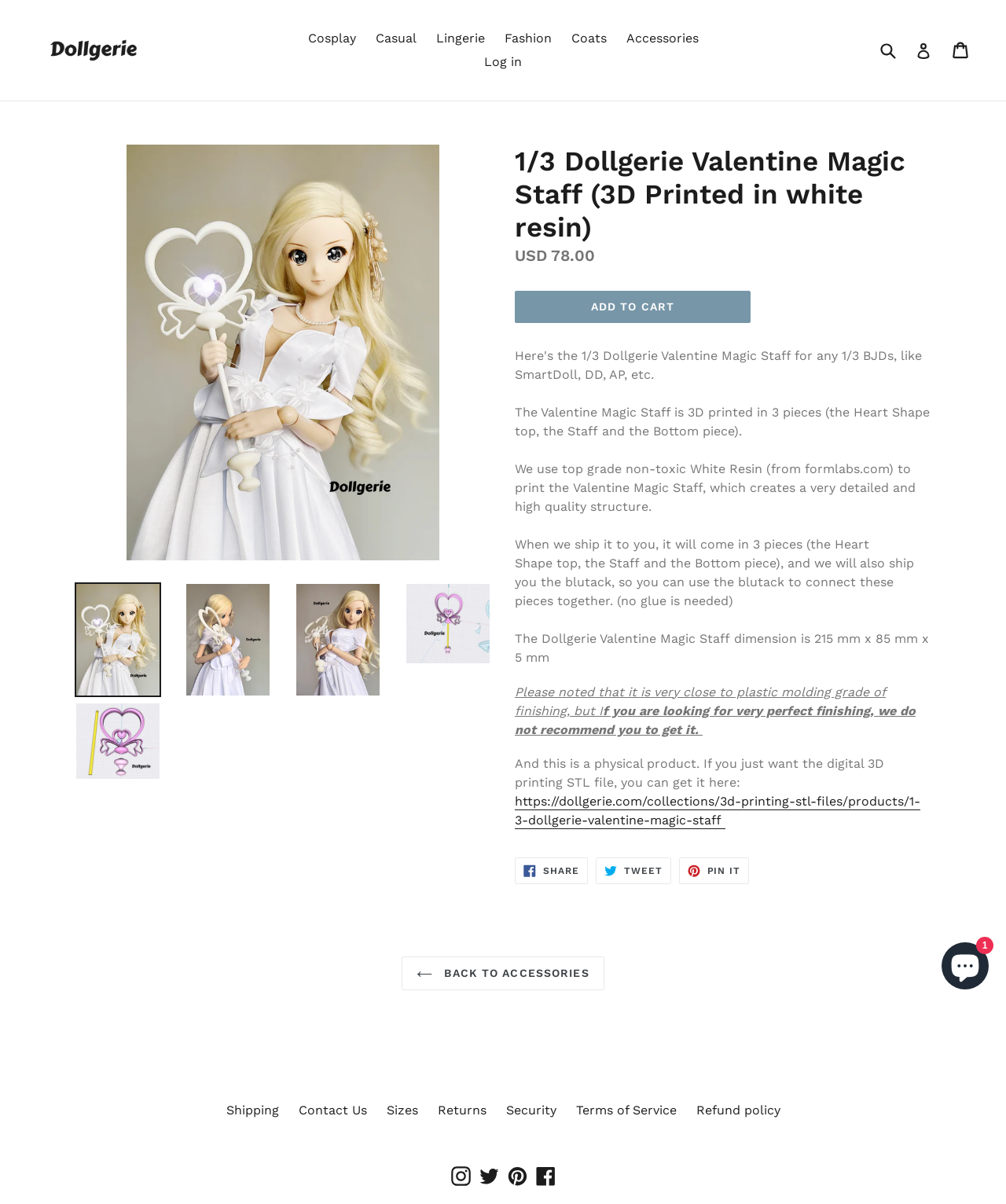Examine the screenshot and answer the question in as much detail as possible: What is the price of the Valentine Magic Staff?

The regular price of the Valentine Magic Staff is USD 78.00, and you can add it to your cart by clicking the 'ADD TO CART' button.